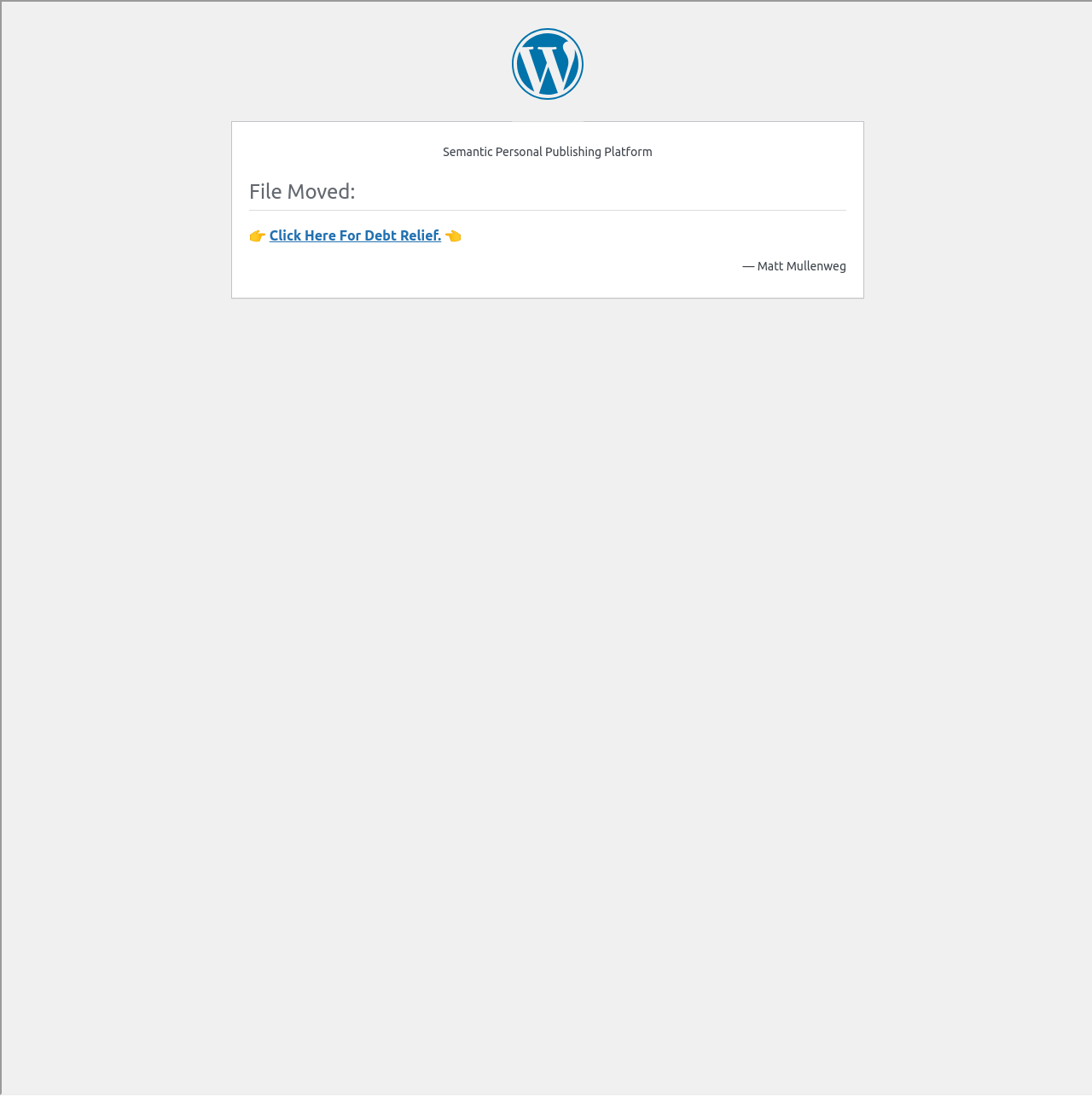Analyze the image and deliver a detailed answer to the question: What is the 'Privacy Policy' link for?

The 'Privacy Policy' link is likely intended for users to view the website's privacy policy, which outlines how the website collects, uses, and protects user data, providing transparency and assurance to users.